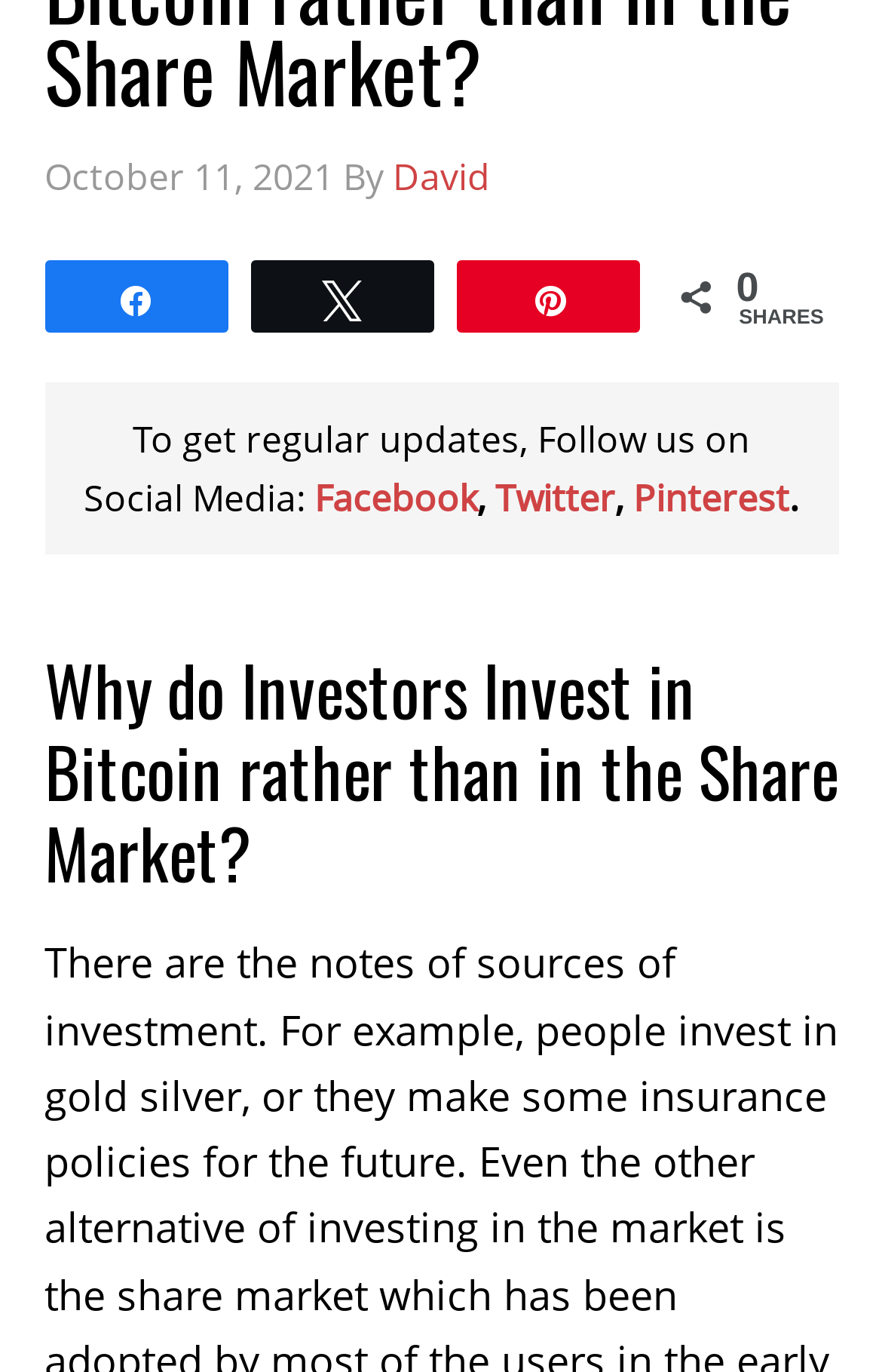Identify the bounding box of the UI element described as follows: "Twitter". Provide the coordinates as four float numbers in the range of 0 to 1 [left, top, right, bottom].

[0.562, 0.345, 0.697, 0.381]